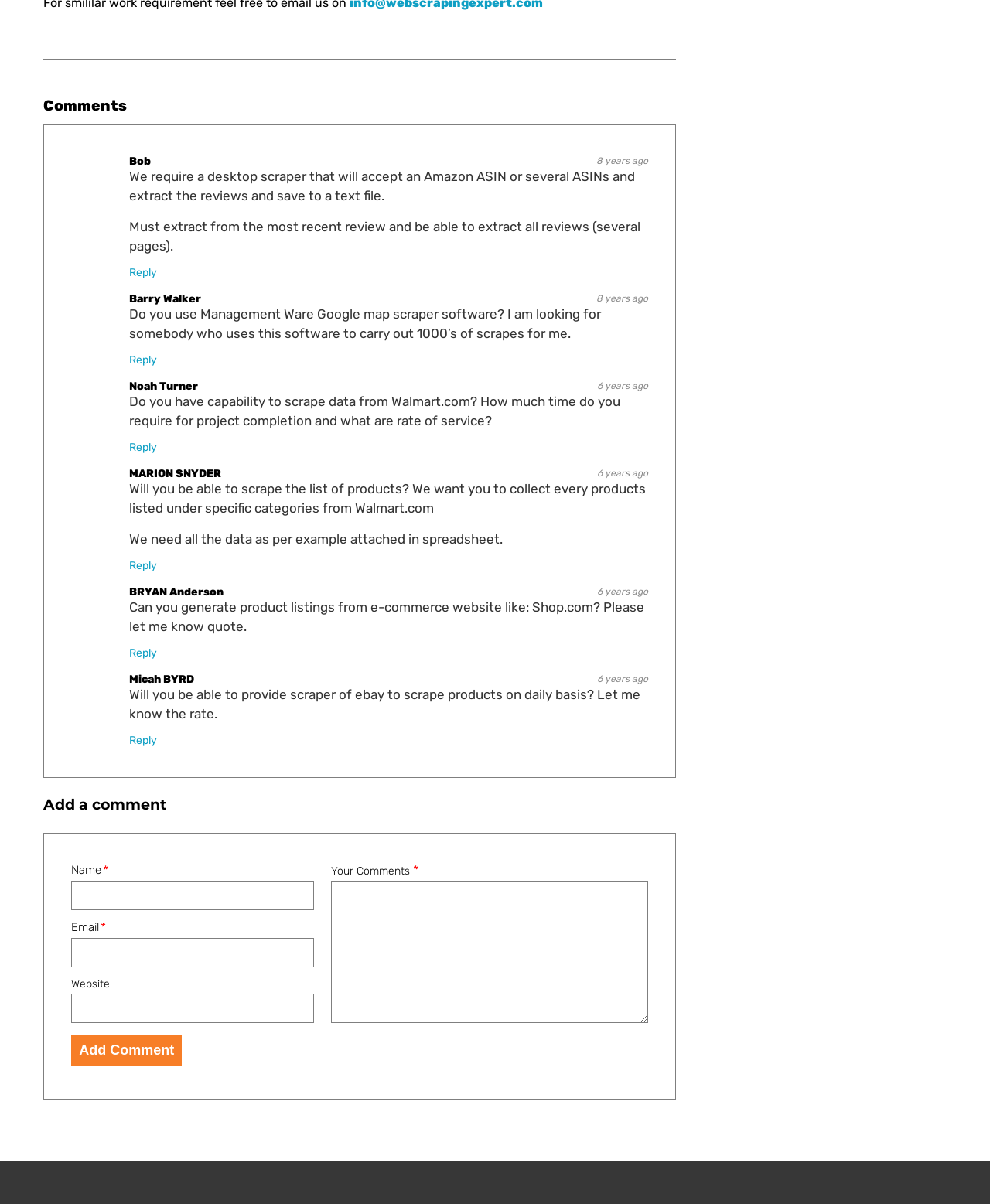Find the bounding box coordinates of the element to click in order to complete the given instruction: "Reply to Barry Walker."

[0.13, 0.295, 0.159, 0.304]